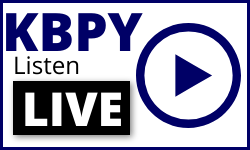Provide an extensive narrative of what is shown in the image.

The image prominently features the branding for "KBPY" alongside a call to action to "Listen Live." The text is bold and stylized, with "KBPY" displayed in large blue font for strong visual impact. Below this, the word "Listen" is presented in a smaller font, emphasizing accessibility to live broadcasting. The image also includes a circular play button icon, reinforcing the message of engaging with live audio content. The overall design is clean and inviting, catering to an audience interested in tuning into KBPY's broadcasts.